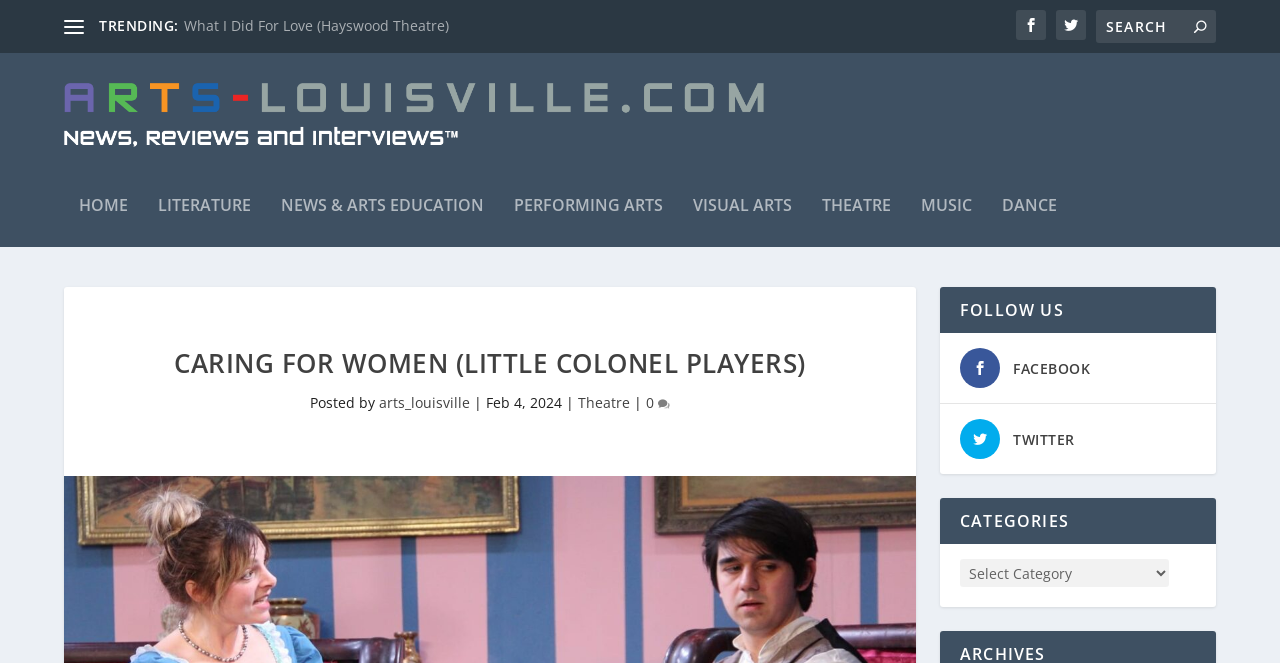Can you specify the bounding box coordinates of the area that needs to be clicked to fulfill the following instruction: "Click the 'Close' button"?

None